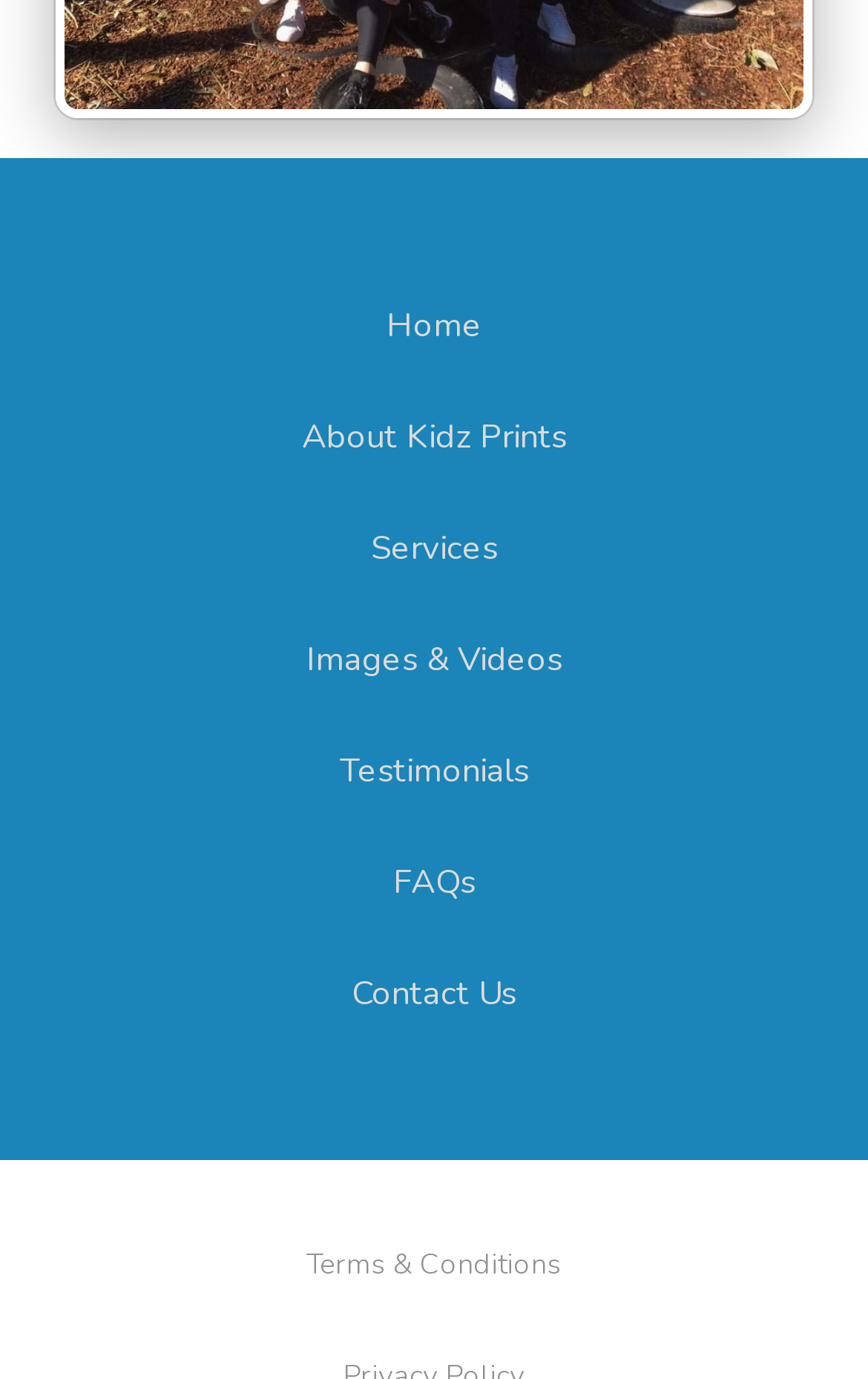Can you specify the bounding box coordinates of the area that needs to be clicked to fulfill the following instruction: "learn about Kidz Prints"?

[0.0, 0.276, 1.0, 0.356]